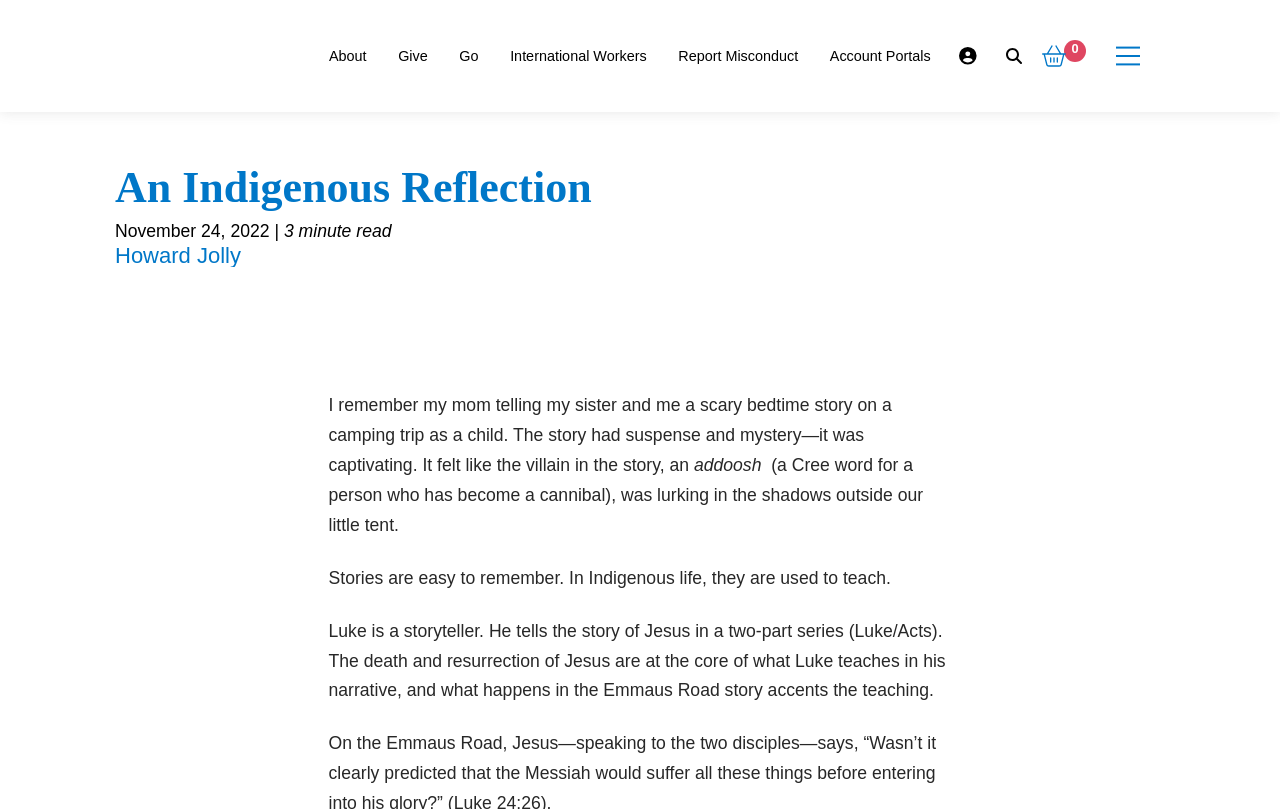What is the purpose of the button at the top right corner?
Use the image to give a comprehensive and detailed response to the question.

I found the purpose of the button by looking at the button element that says 'Toggle Modal Content' located at [0.773, 0.04, 0.811, 0.099].